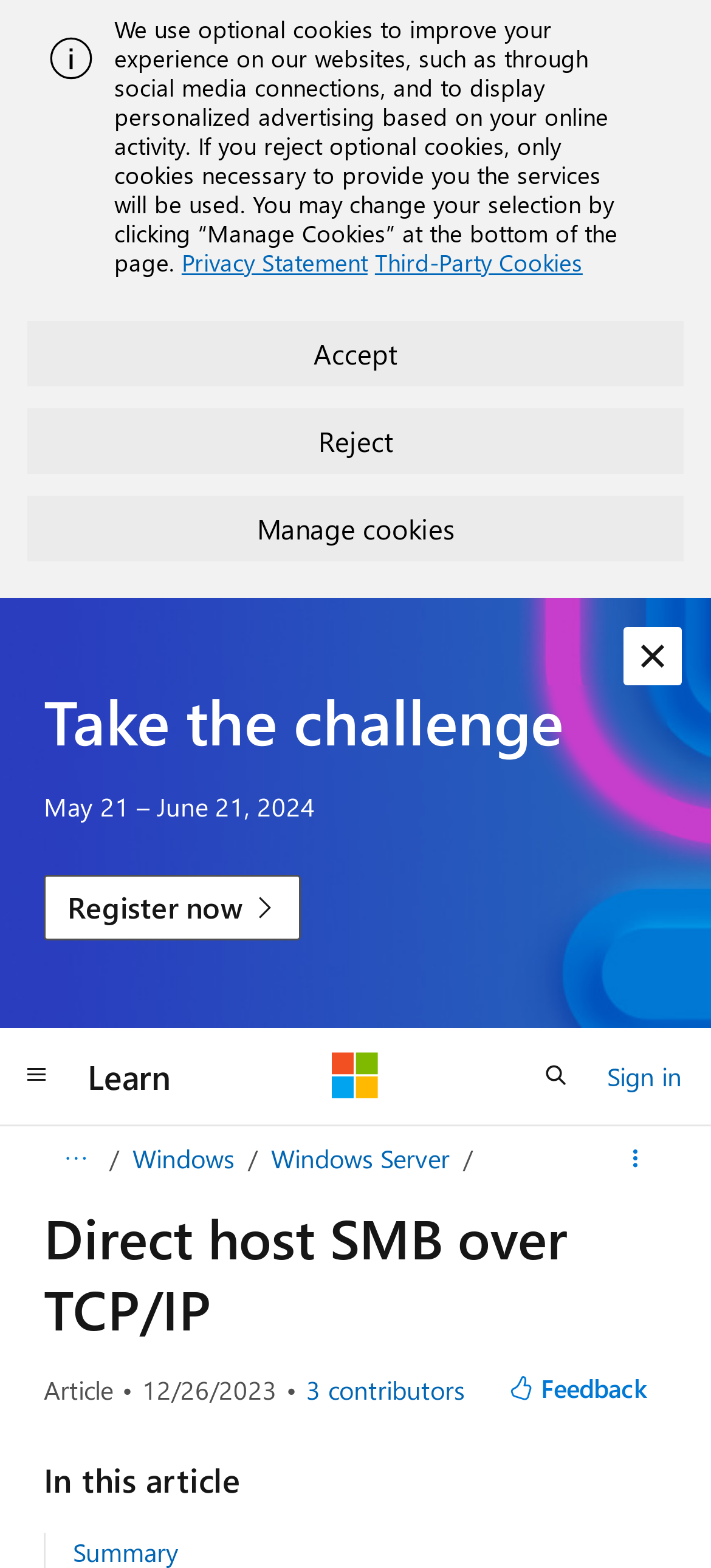Please identify the webpage's heading and generate its text content.

Direct host SMB over TCP/IP